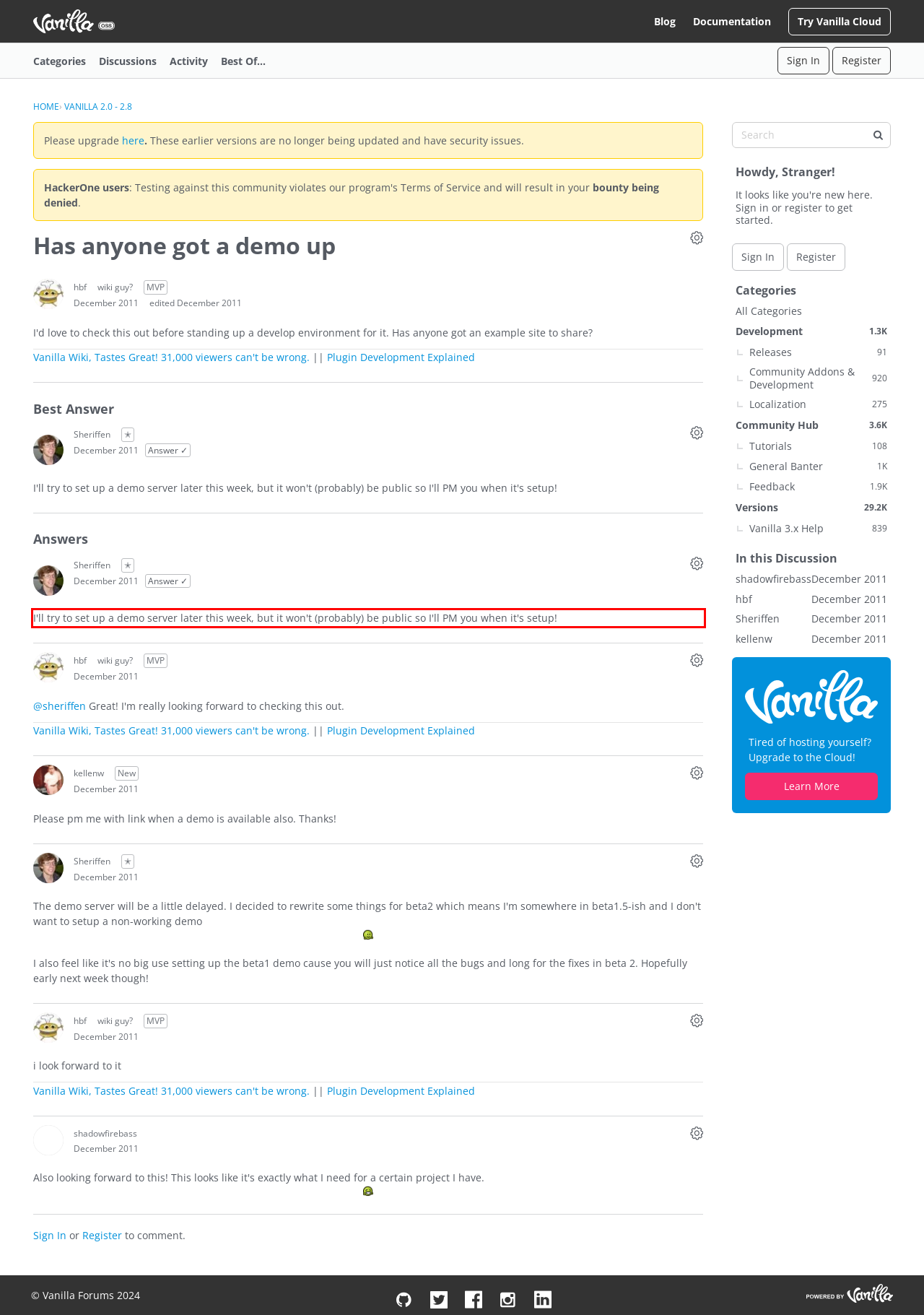Using the webpage screenshot, recognize and capture the text within the red bounding box.

I'll try to set up a demo server later this week, but it won't (probably) be public so I'll PM you when it's setup!